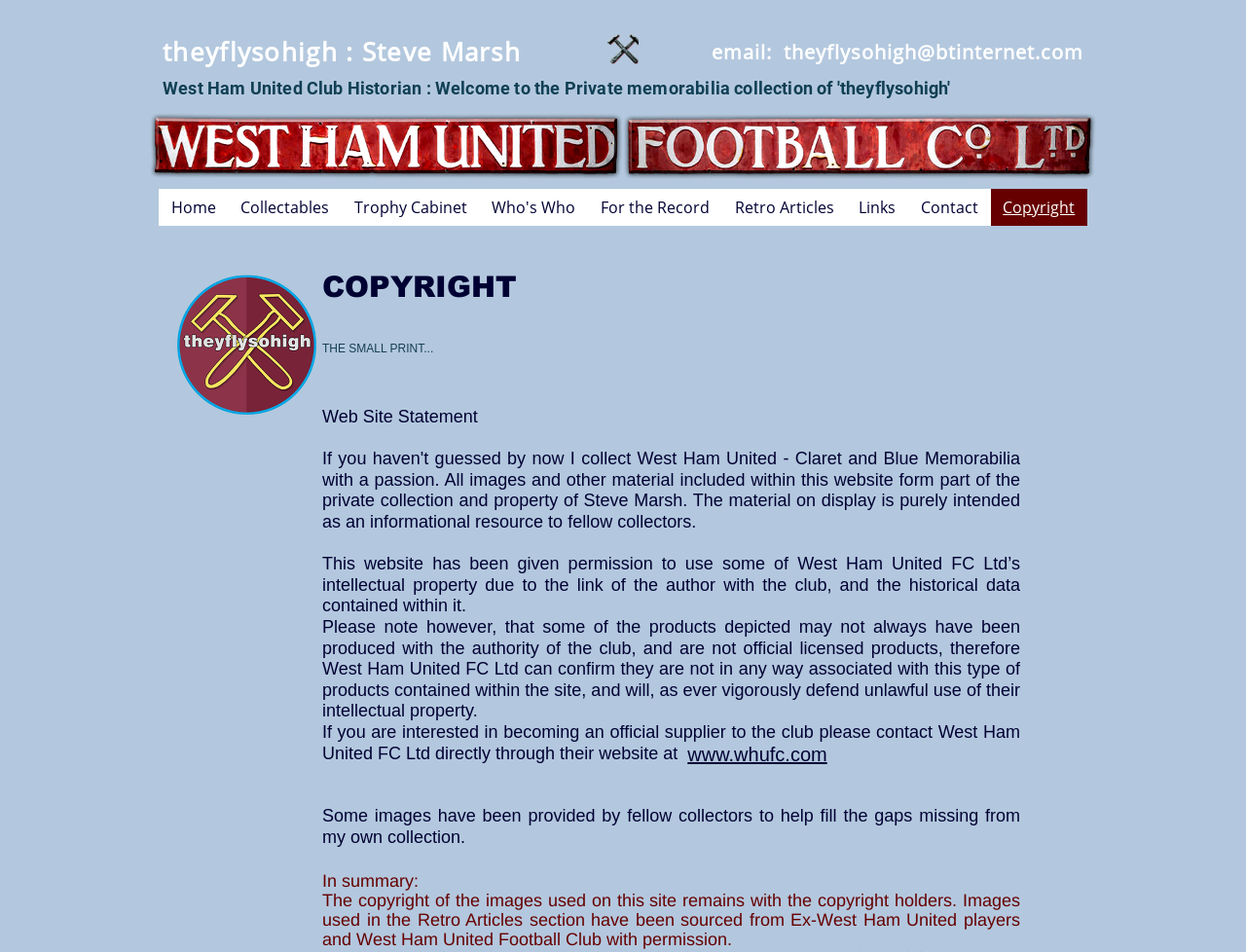Show the bounding box coordinates of the element that should be clicked to complete the task: "View the 'Trophy Cabinet'".

[0.274, 0.198, 0.385, 0.237]